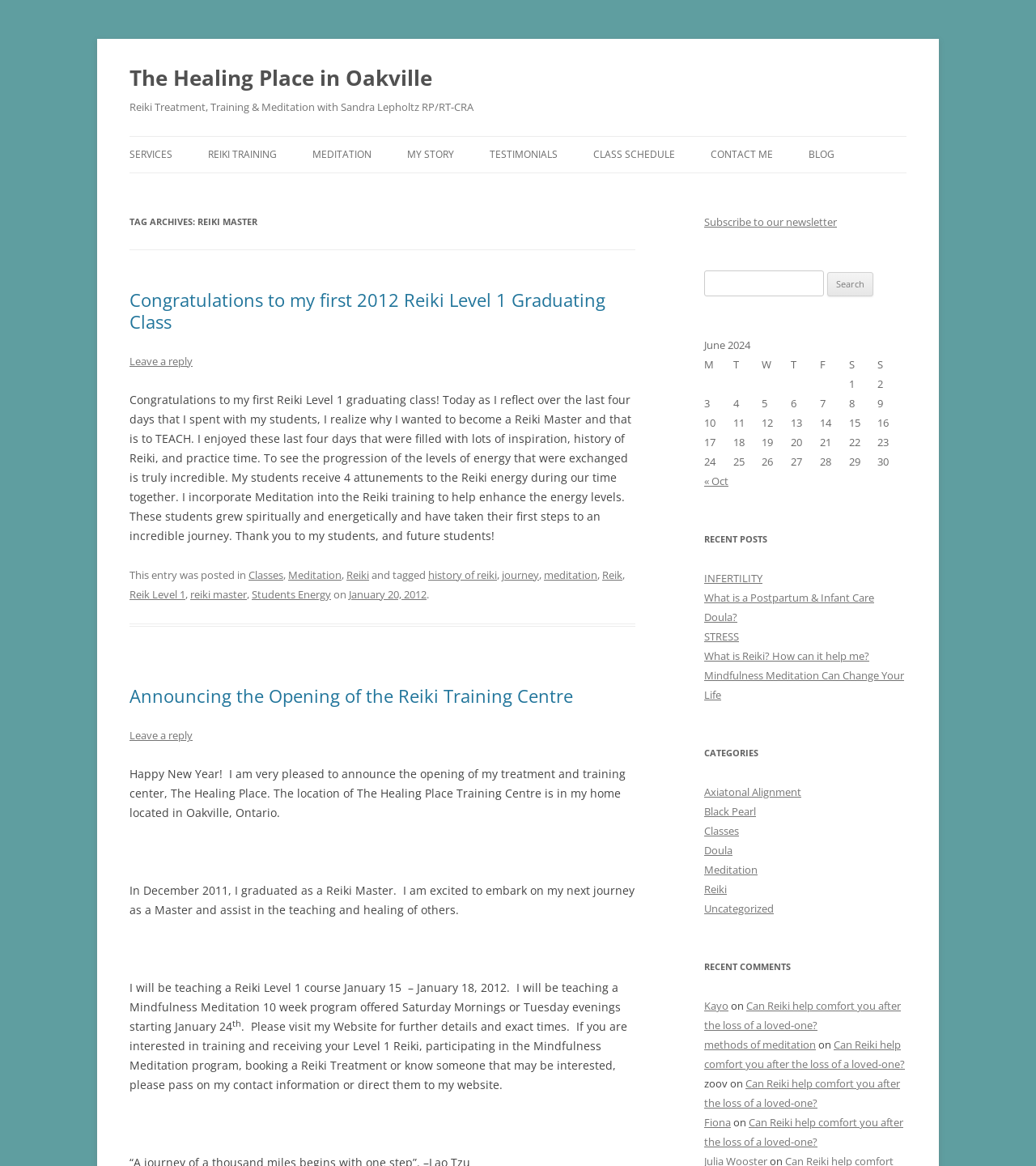What is the location of the Reiki Training Centre?
Refer to the image and provide a thorough answer to the question.

The location of the Reiki Training Centre can be found in the text within the article section, which mentions that the centre is located in the owner's home in Oakville, Ontario.